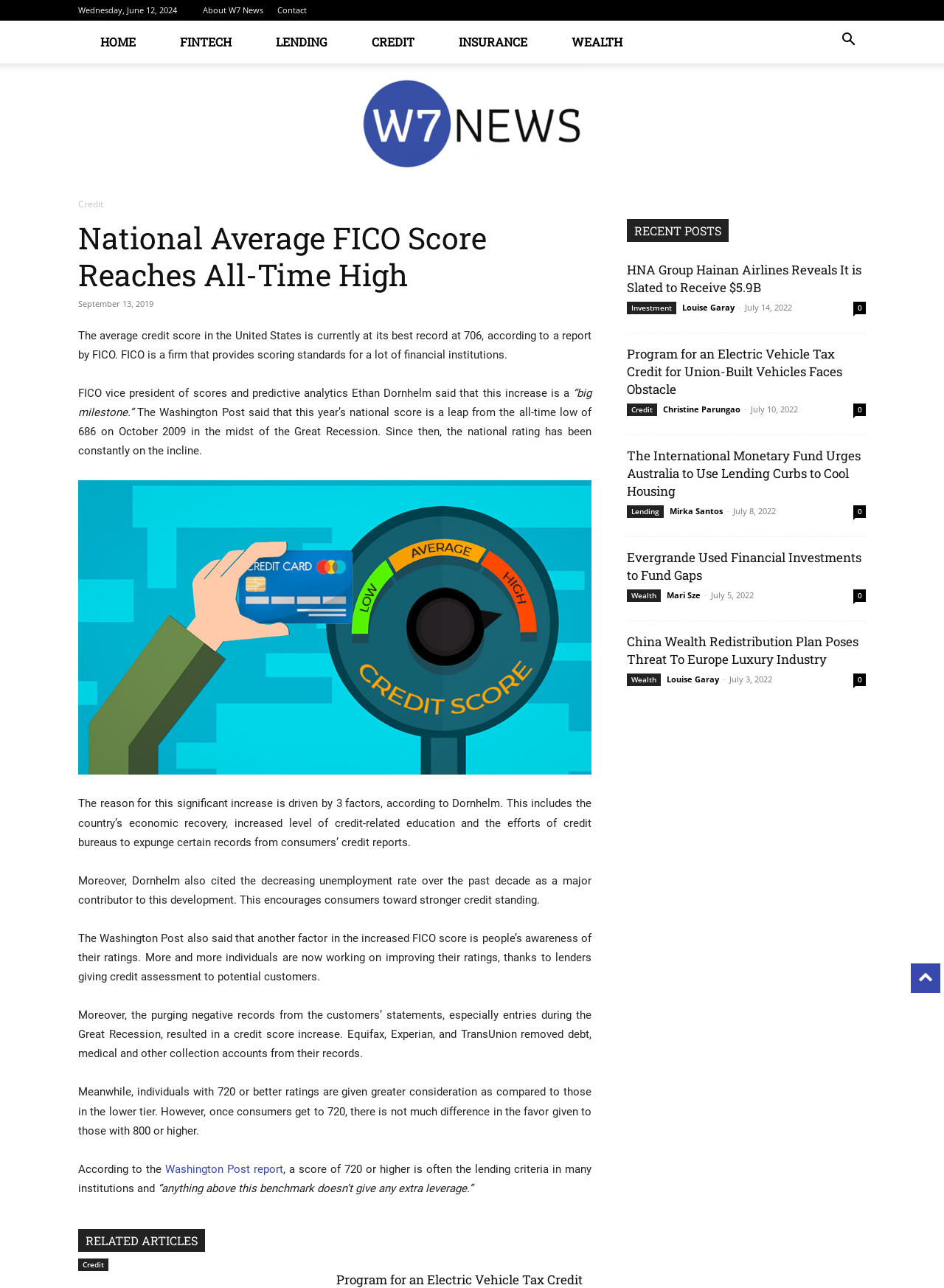What is the name of the vice president of scores and predictive analytics at FICO?
Using the image as a reference, answer with just one word or a short phrase.

Ethan Dornhelm